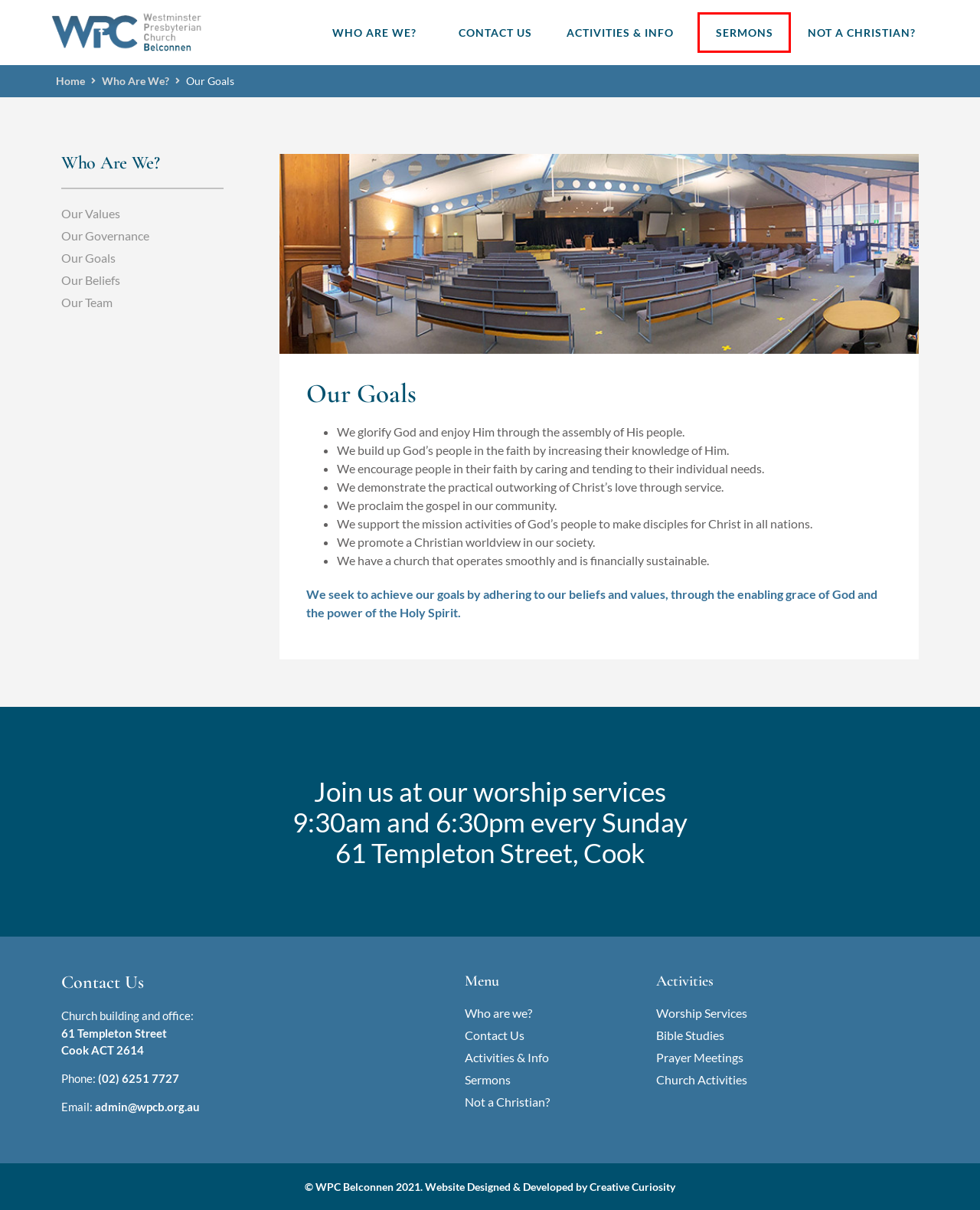You have a screenshot of a webpage with a red rectangle bounding box. Identify the best webpage description that corresponds to the new webpage after clicking the element within the red bounding box. Here are the candidates:
A. WPCB Bible Studies - Belconnen, Canberra
B. Graphic Design & Web Design Brisbane | Creative Curiosity
C. WPC Belconnen Sermons - Available Online - Podcast
D. We are all part of a team - Westminster Presbyterian Church - Belconnen
E. Explore our Presbyterian Church Activities at WPC Belconnen
F. Presbyterian System of Government - WPC Belconnen
G. Learn about our Church Values - Westminster Presbyterian Church
H. Learn about our Presbyterian Church Beliefs - WPC Belconnen

C